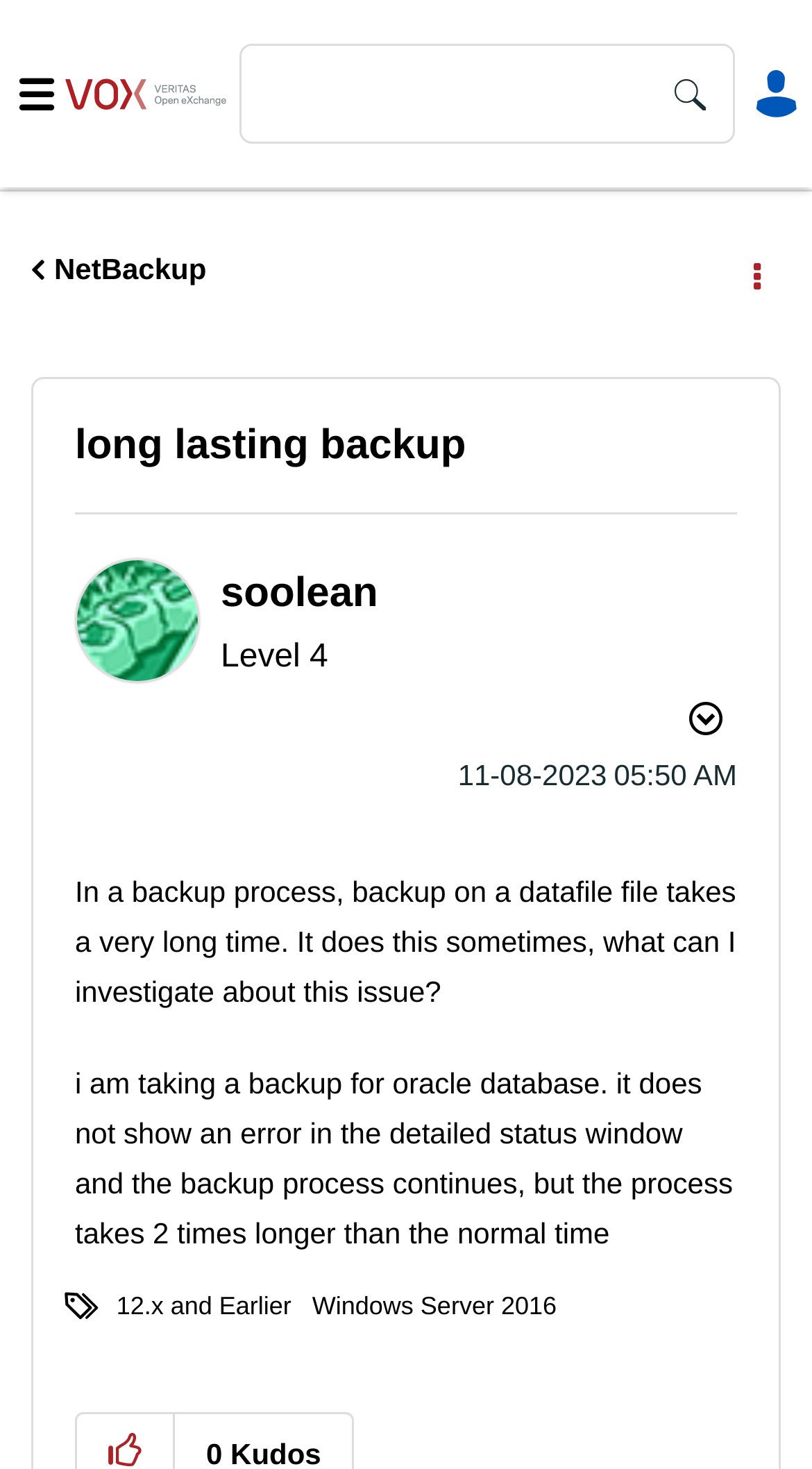Indicate the bounding box coordinates of the element that must be clicked to execute the instruction: "Click on the VOX link". The coordinates should be given as four float numbers between 0 and 1, i.e., [left, top, right, bottom].

[0.077, 0.028, 0.282, 0.099]